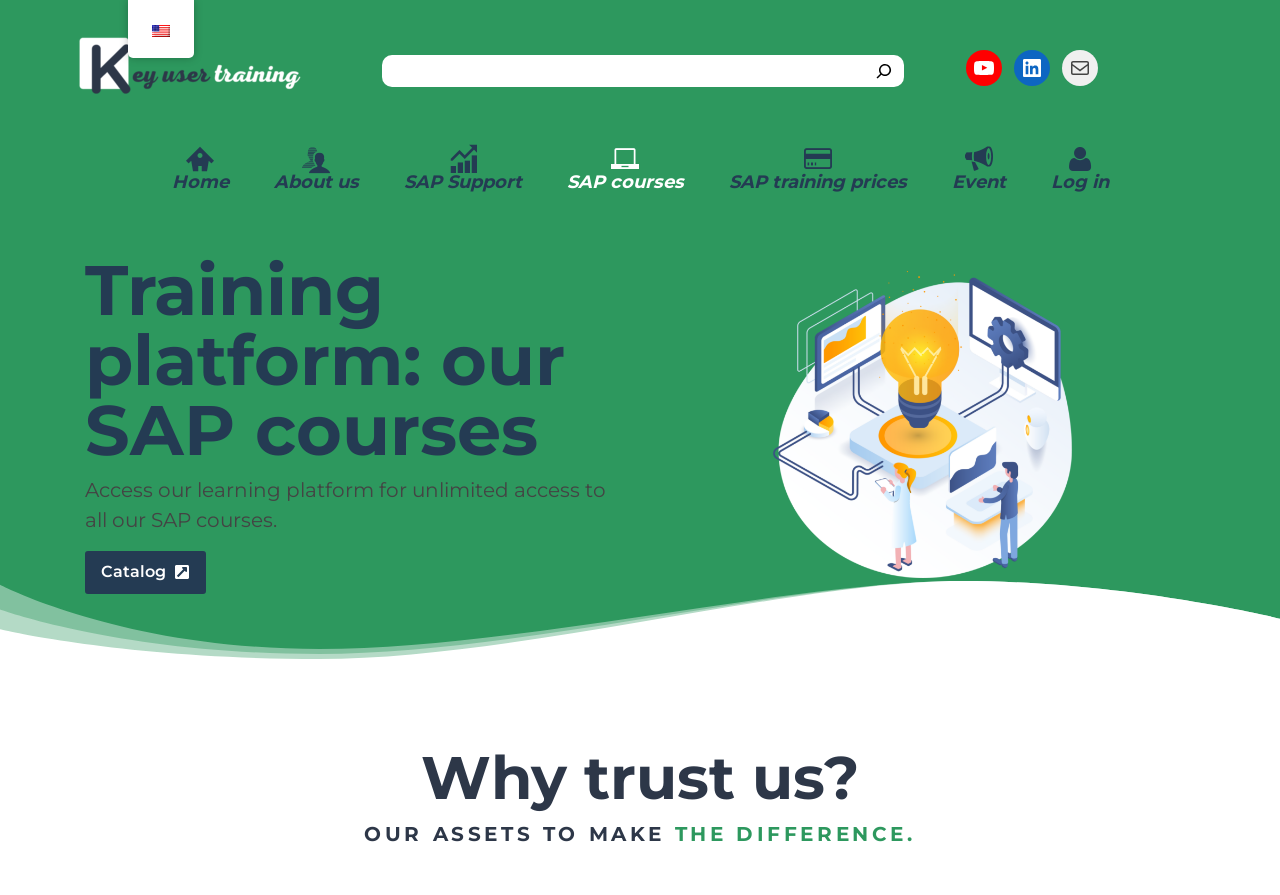What can be searched on this webpage?
Please ensure your answer to the question is detailed and covers all necessary aspects.

I found a search box on the webpage with a placeholder text 'Search', and below it, there is a heading 'Training platform: our SAP courses'. This suggests that the search function is likely to be used to search for SAP courses.